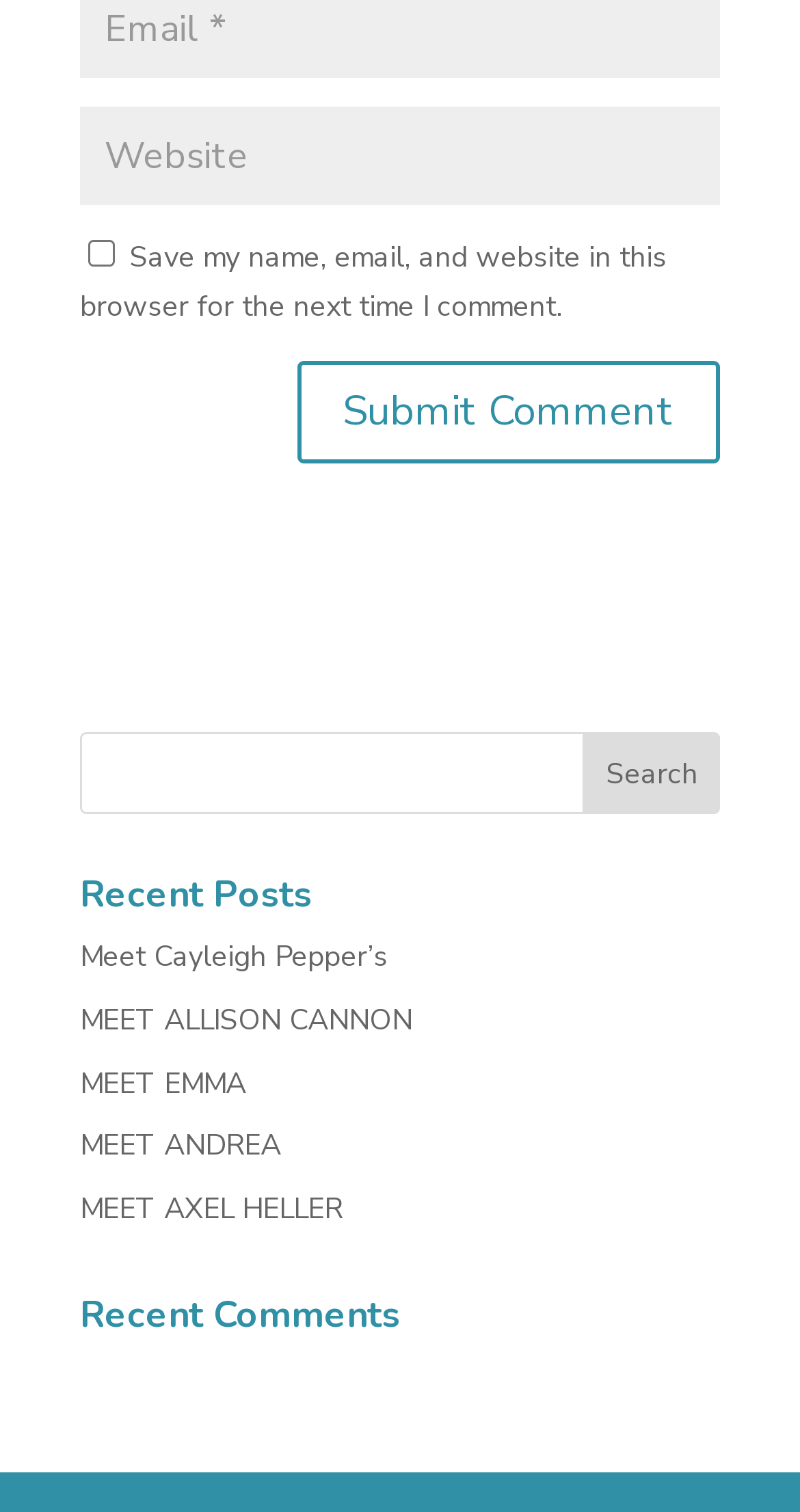Please provide a brief answer to the question using only one word or phrase: 
What is the category of the links listed under 'Recent Comments'?

Comments